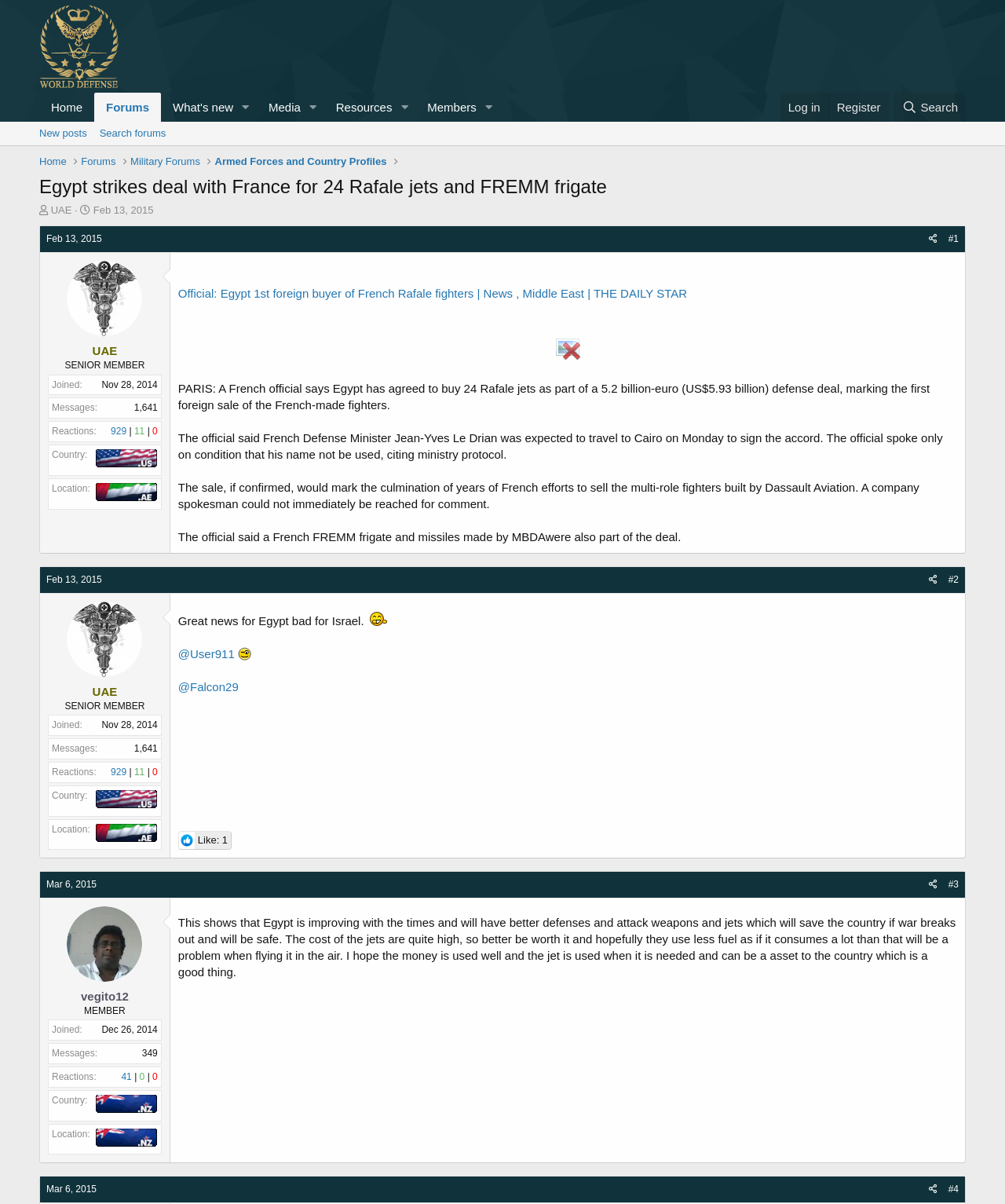Consider the image and give a detailed and elaborate answer to the question: 
What is the value of the defense deal between Egypt and France?

I found the information about the defense deal in the article section, where it says that Egypt has agreed to buy 24 Rafale jets as part of a 5.2 billion-euro defense deal.